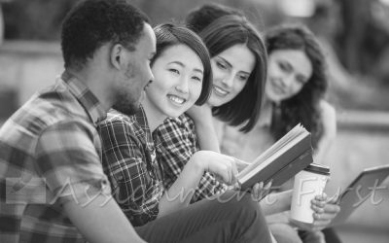With reference to the image, please provide a detailed answer to the following question: What is the young woman at the center holding?

The young woman at the center is holding a book open, which suggests that she is engaging her peers in a discussion or study session.